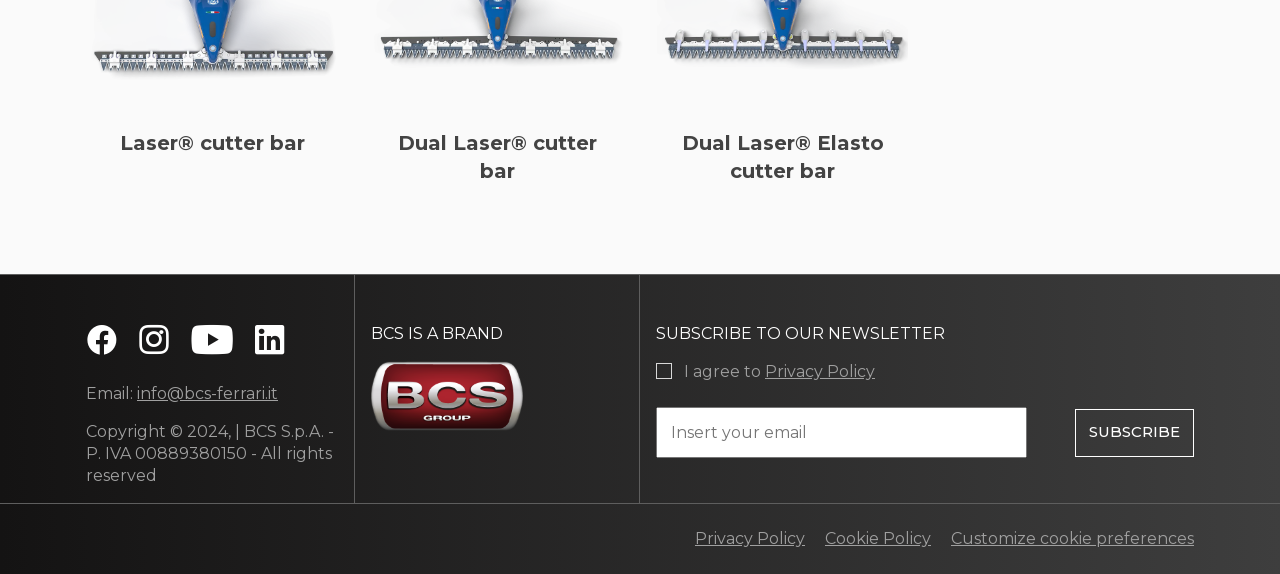Can you identify the bounding box coordinates of the clickable region needed to carry out this instruction: 'Click the SUBSCRIBE button'? The coordinates should be four float numbers within the range of 0 to 1, stated as [left, top, right, bottom].

[0.84, 0.712, 0.933, 0.796]